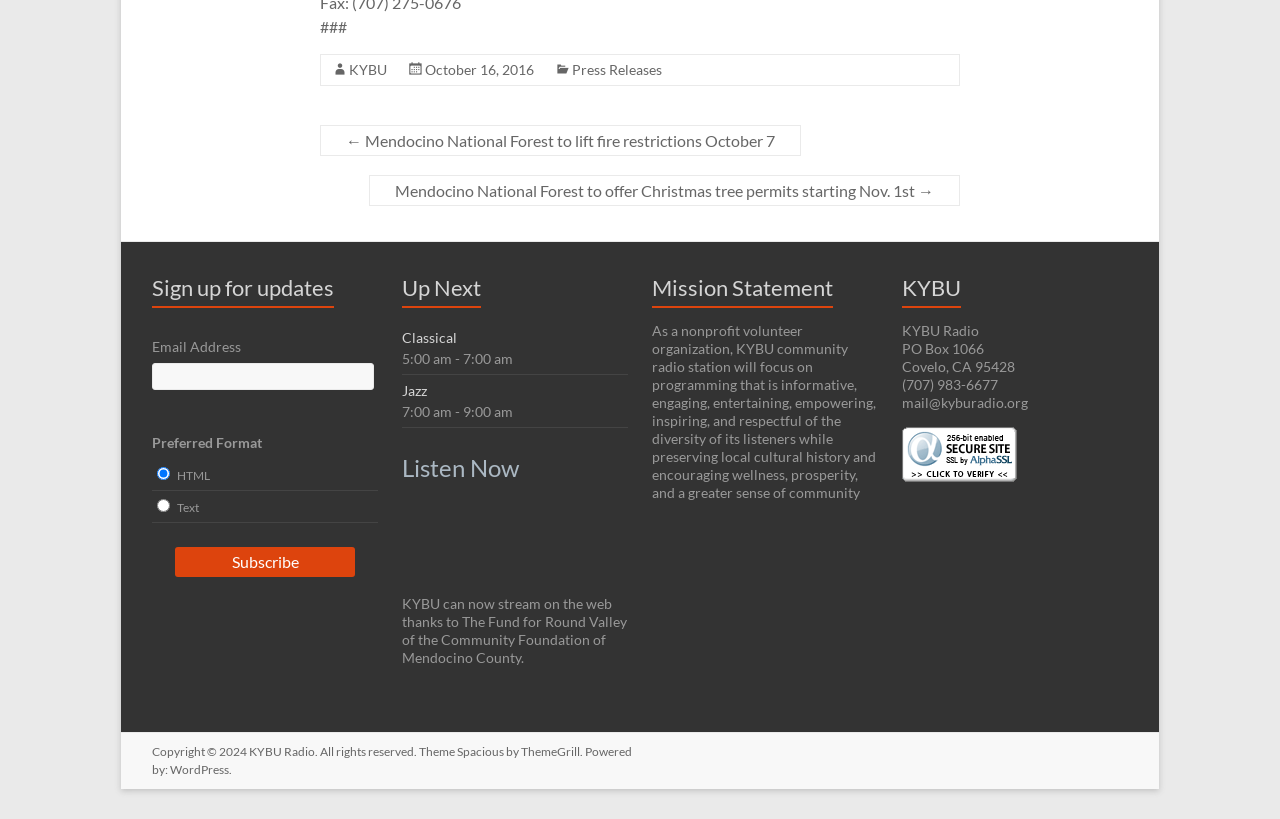Predict the bounding box coordinates of the area that should be clicked to accomplish the following instruction: "Click on KYBU". The bounding box coordinates should consist of four float numbers between 0 and 1, i.e., [left, top, right, bottom].

[0.273, 0.074, 0.302, 0.095]